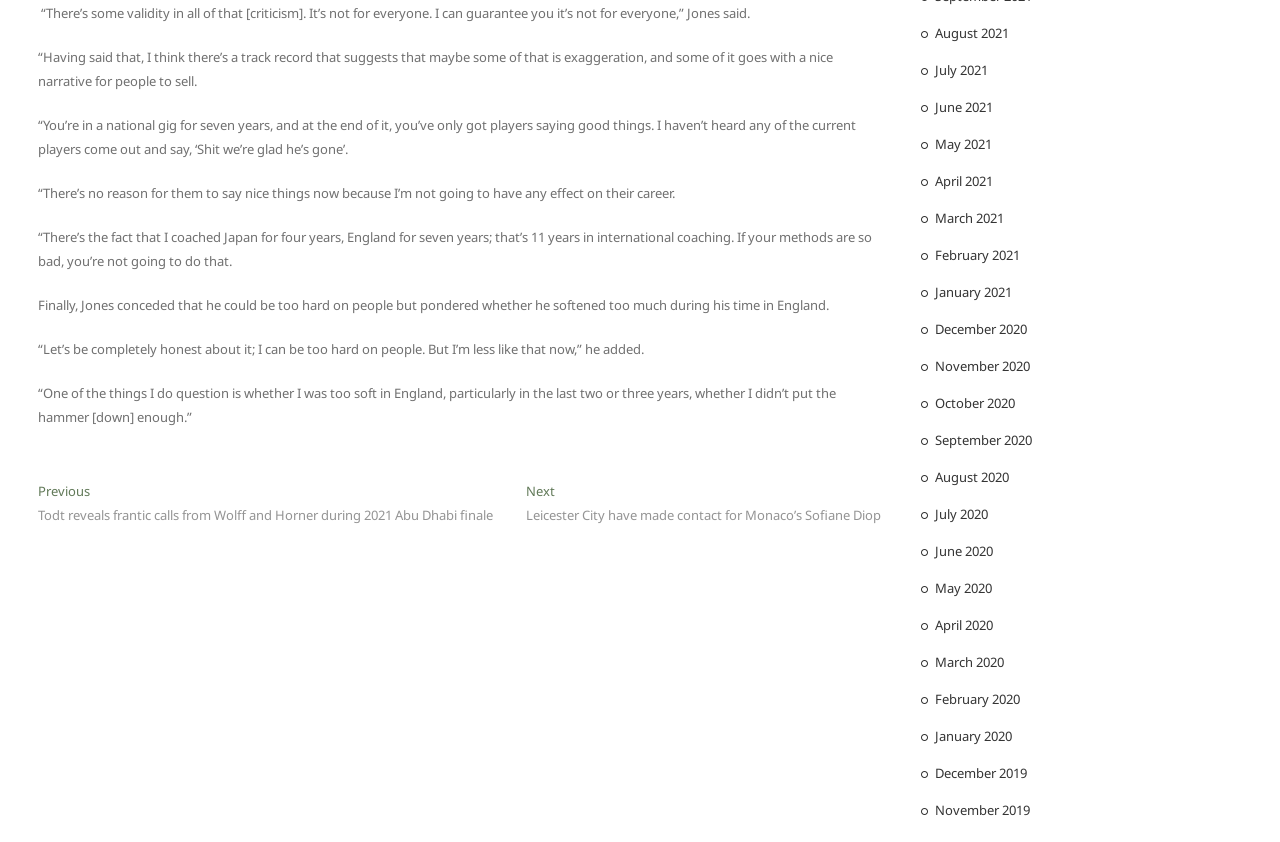What is the topic of the article?
Please use the image to deliver a detailed and complete answer.

The topic of the article is Eddie Jones, a rugby coach, as evident from the quotes and statements attributed to him in the article.